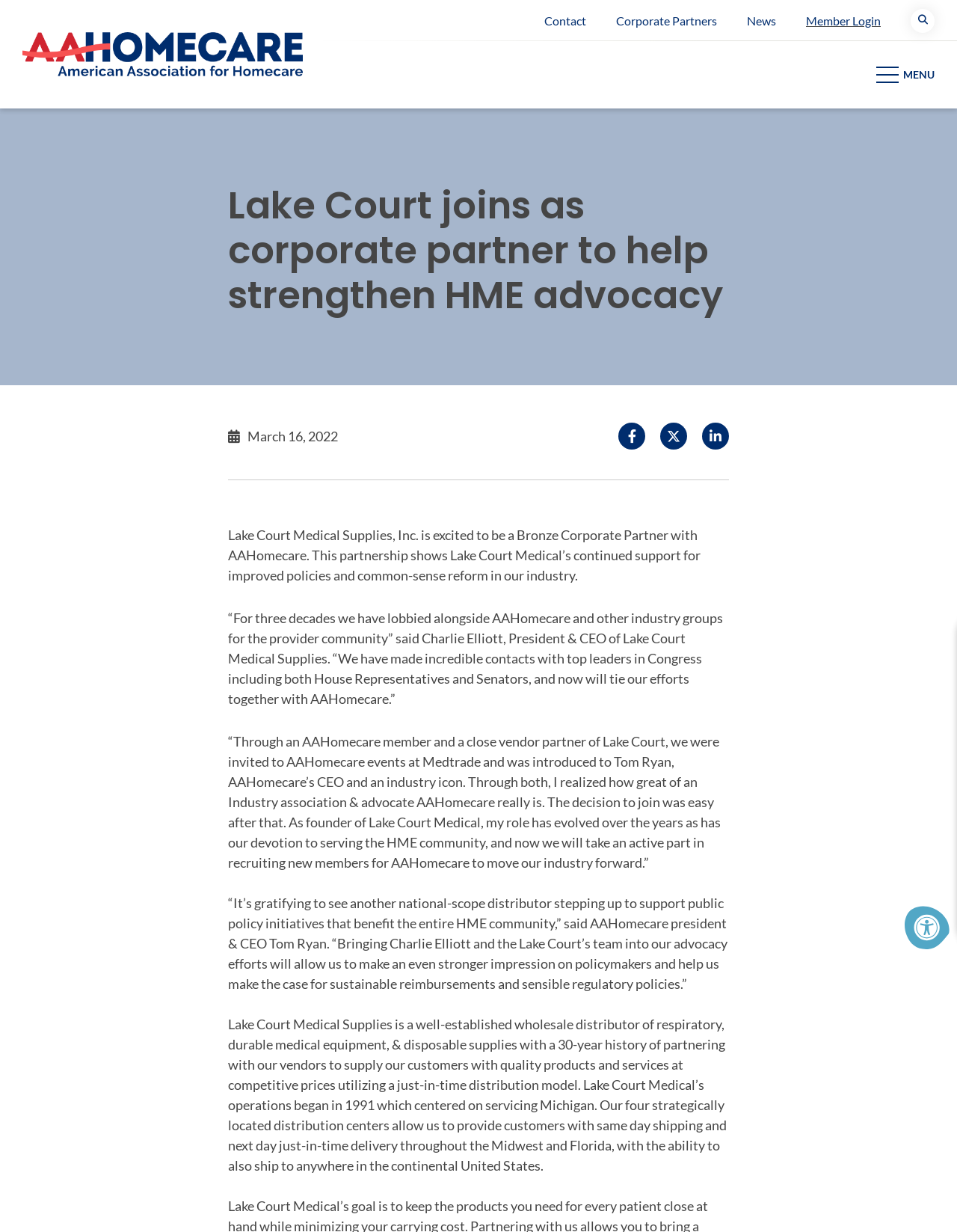Determine the bounding box coordinates for the clickable element to execute this instruction: "Visit the AAHOMECARE website". Provide the coordinates as four float numbers between 0 and 1, i.e., [left, top, right, bottom].

[0.0, 0.026, 0.316, 0.062]